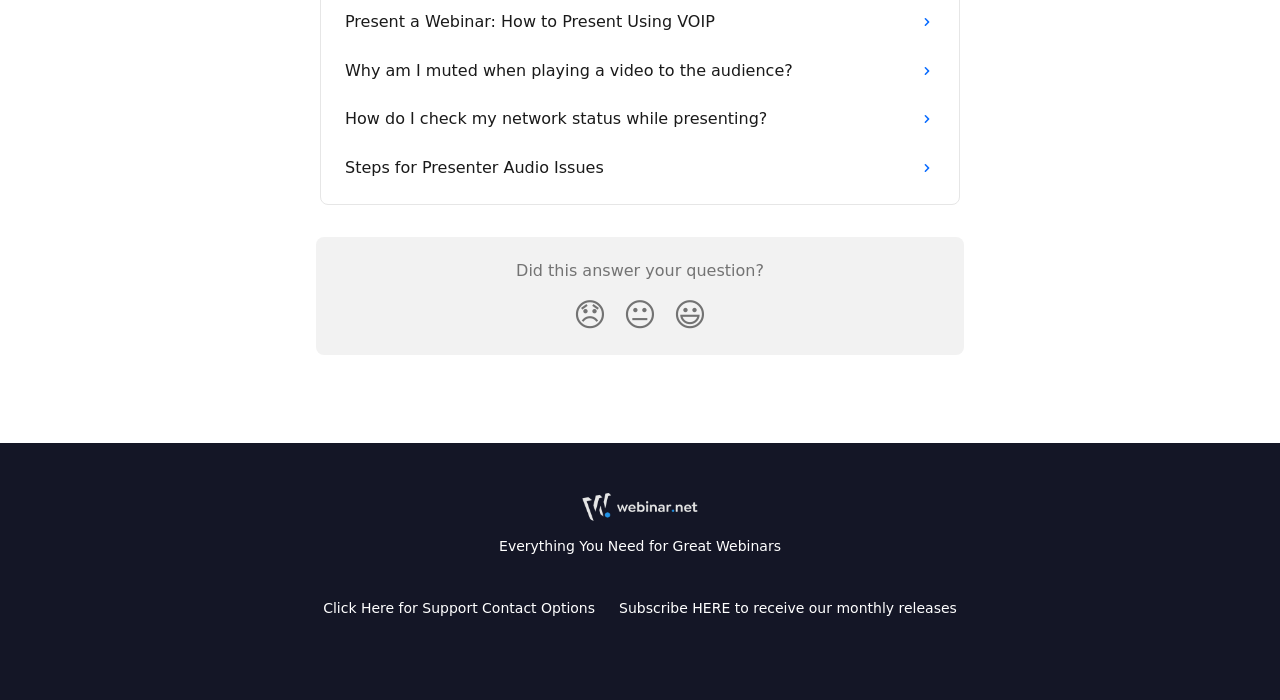Answer the question with a brief word or phrase:
What is the name of the help center?

webinar.net Help Center